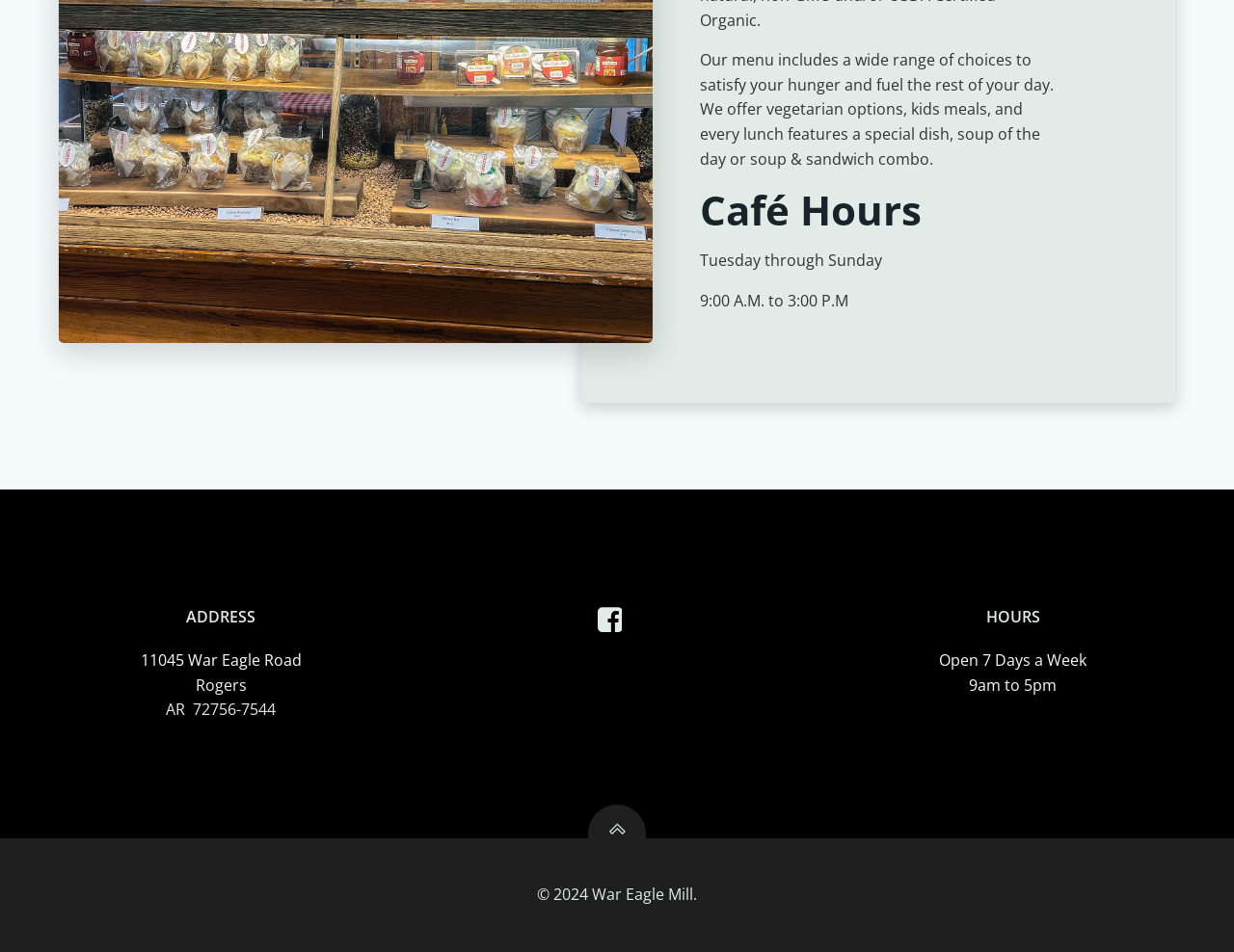For the element described, predict the bounding box coordinates as (top-left x, top-left y, bottom-right x, bottom-right y). All values should be between 0 and 1. Element description: 11045 War Eagle Road

[0.114, 0.682, 0.244, 0.705]